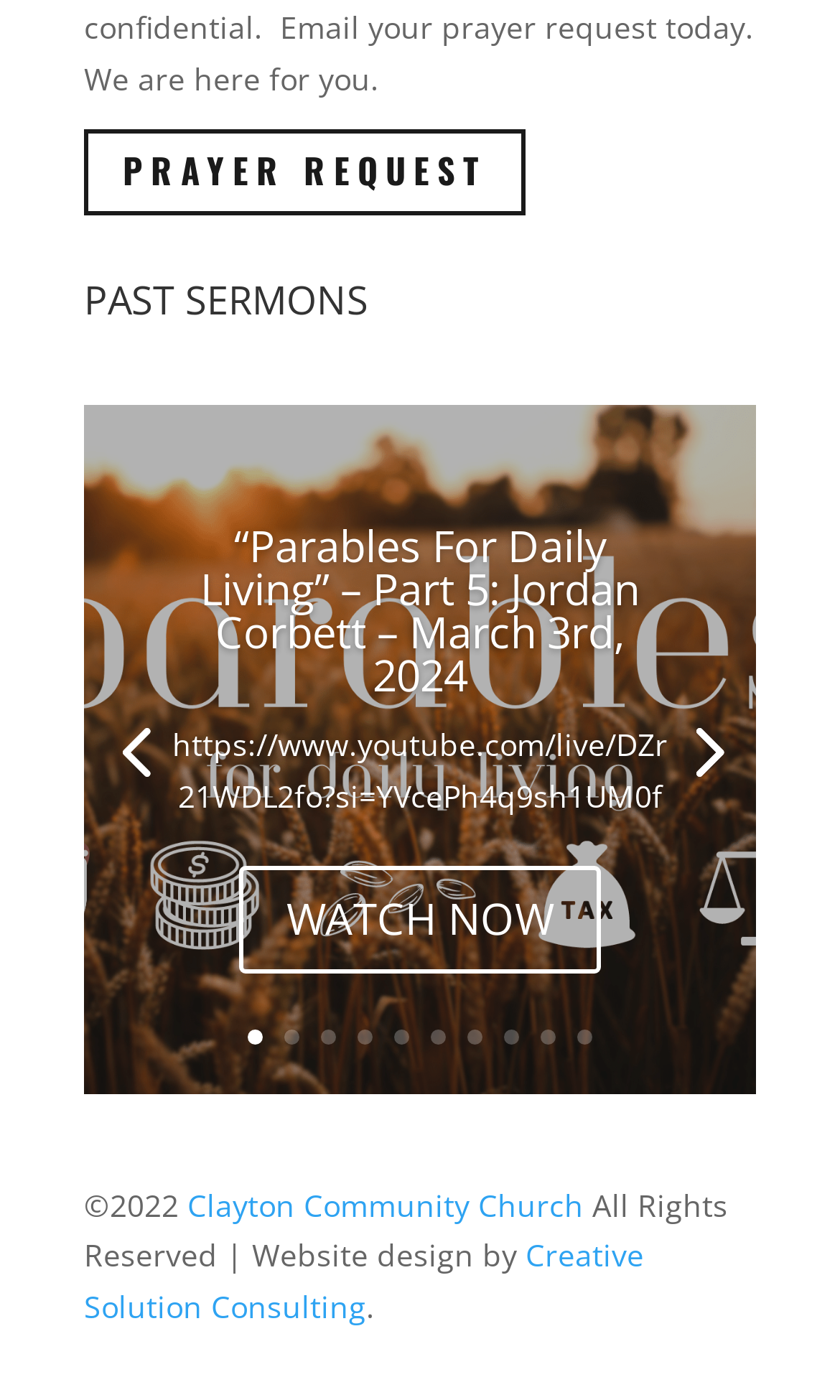Identify the bounding box coordinates for the UI element mentioned here: "8". Provide the coordinates as four float values between 0 and 1, i.e., [left, top, right, bottom].

[0.6, 0.735, 0.618, 0.746]